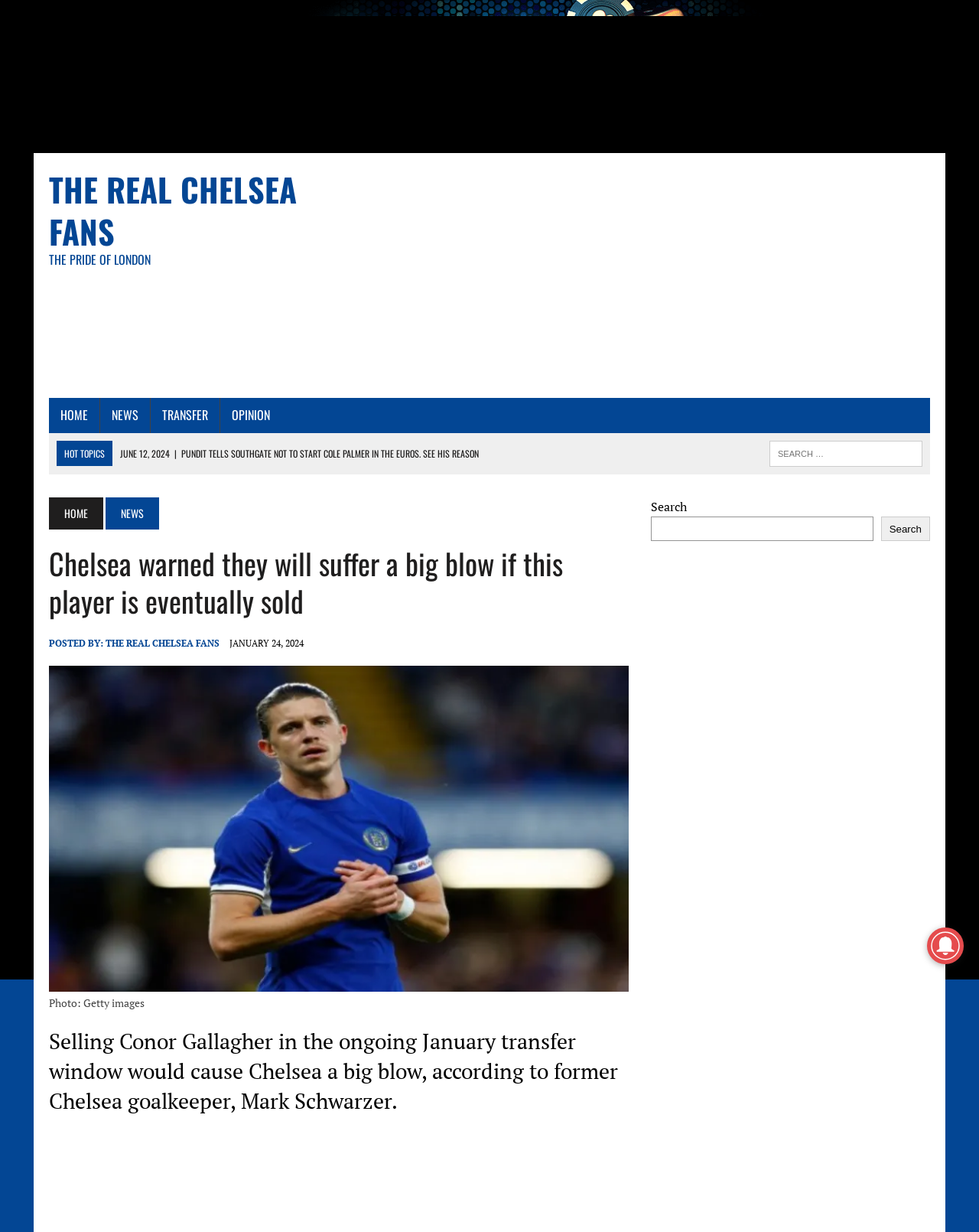Please specify the coordinates of the bounding box for the element that should be clicked to carry out this instruction: "Click on the 'HOME' link". The coordinates must be four float numbers between 0 and 1, formatted as [left, top, right, bottom].

[0.05, 0.323, 0.102, 0.351]